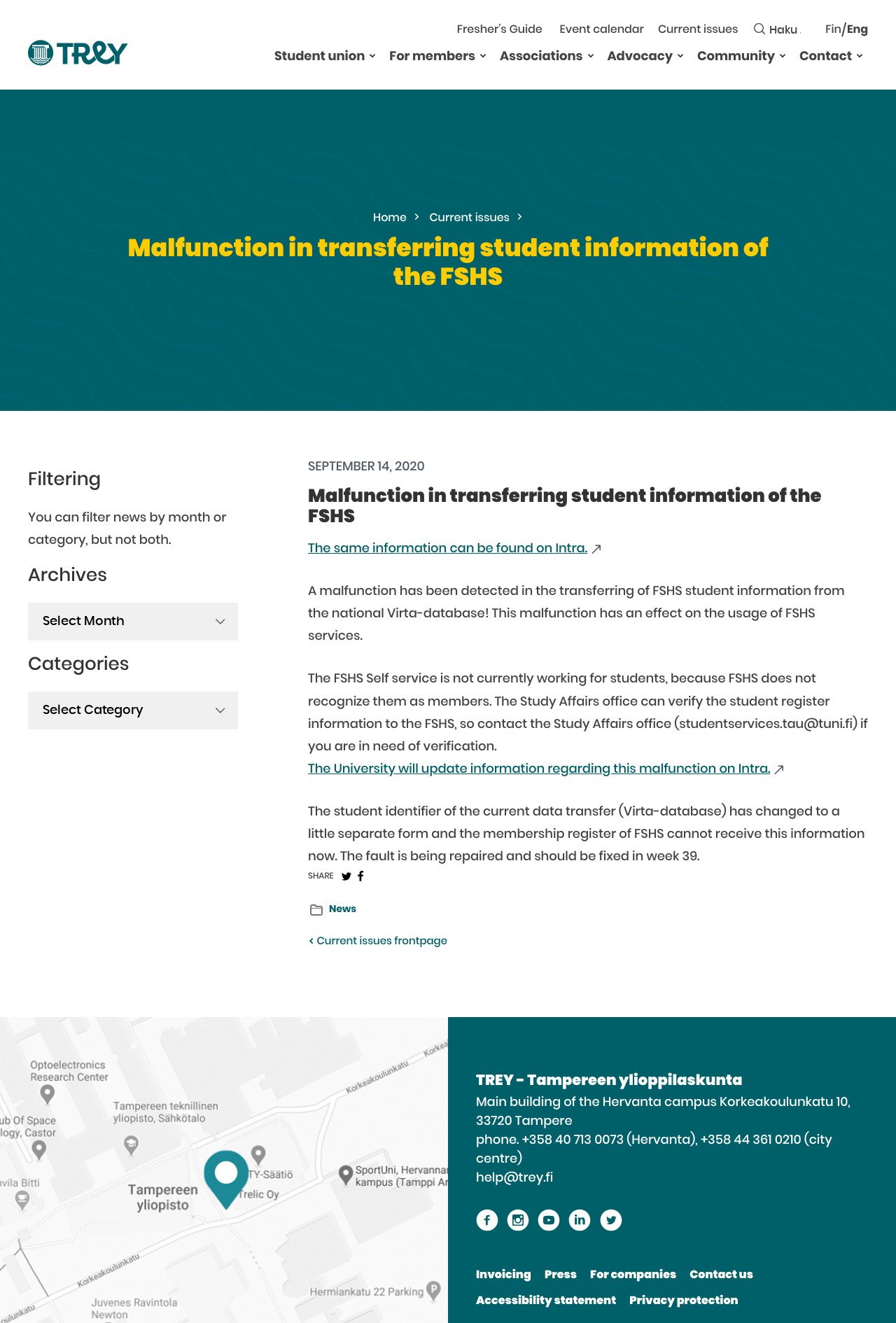Locate the bounding box coordinates of the region to be clicked to comply with the following instruction: "Click the link to contact the Study Affairs office". The coordinates must be four float numbers between 0 and 1, in the form [left, top, right, bottom].

[0.412, 0.509, 0.969, 0.569]